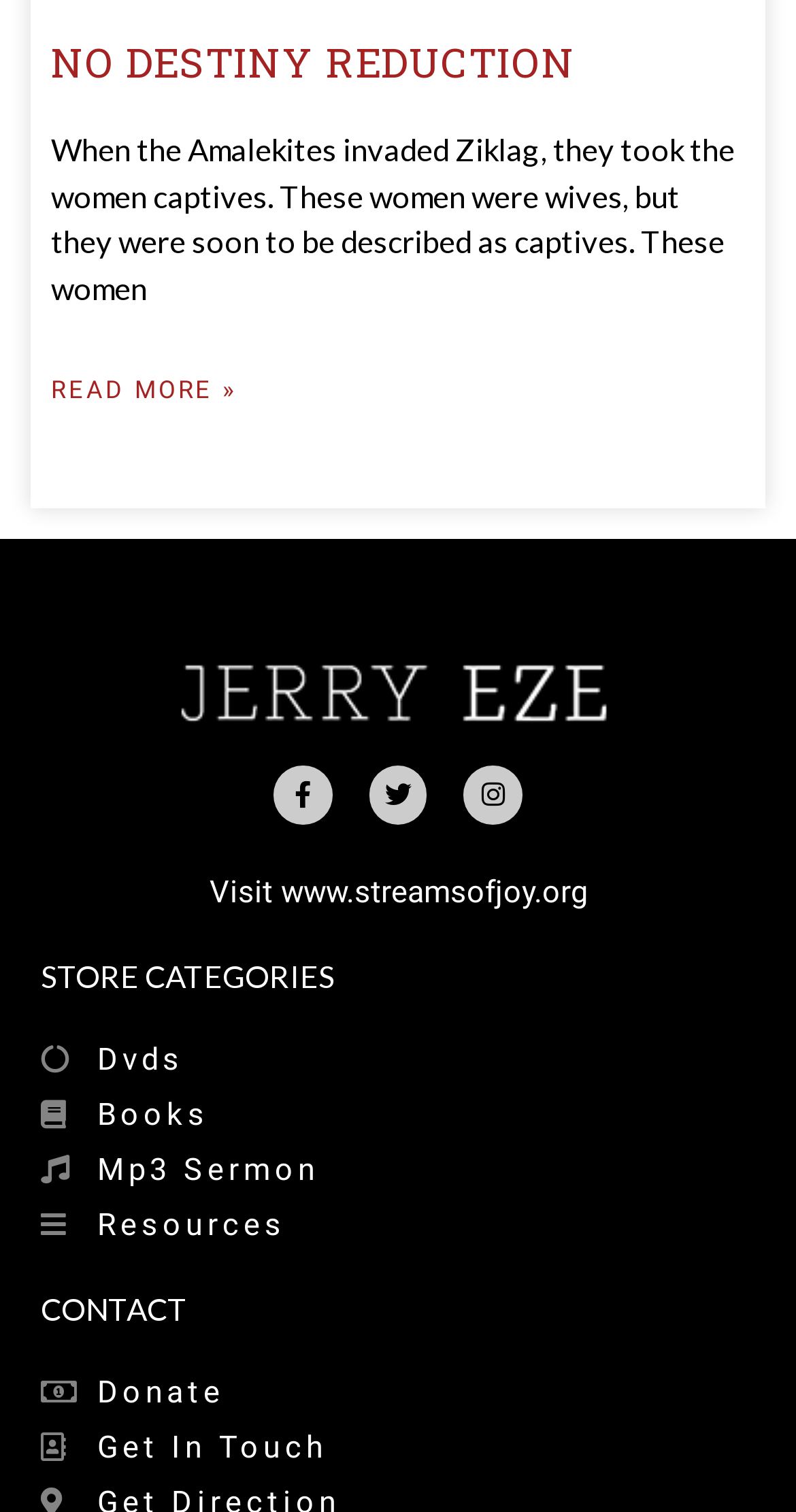Determine the bounding box coordinates for the HTML element mentioned in the following description: "Twitter". The coordinates should be a list of four floats ranging from 0 to 1, represented as [left, top, right, bottom].

[0.463, 0.506, 0.537, 0.545]